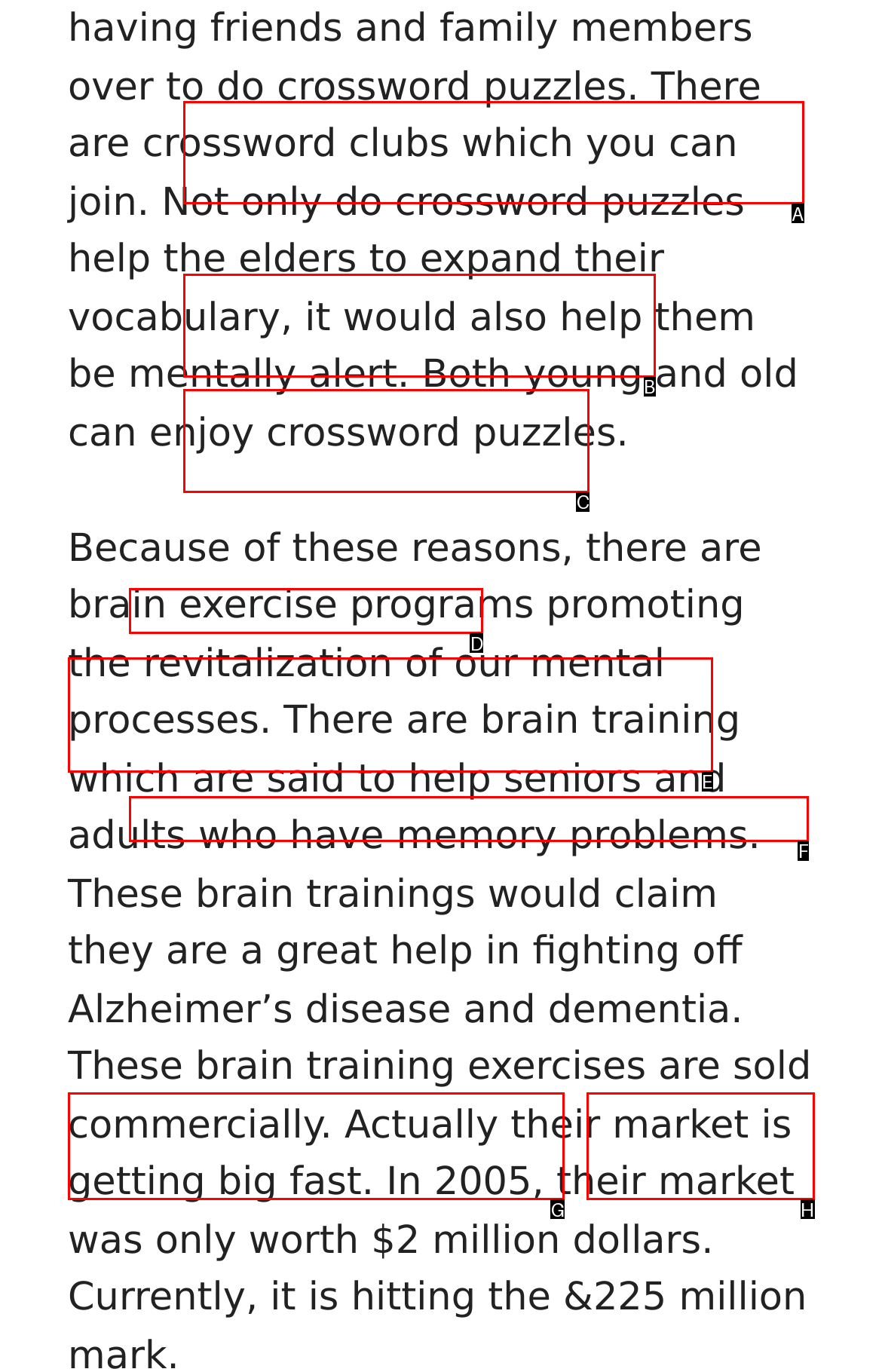From the options presented, which lettered element matches this description: parent_node: Search name="s"
Reply solely with the letter of the matching option.

G